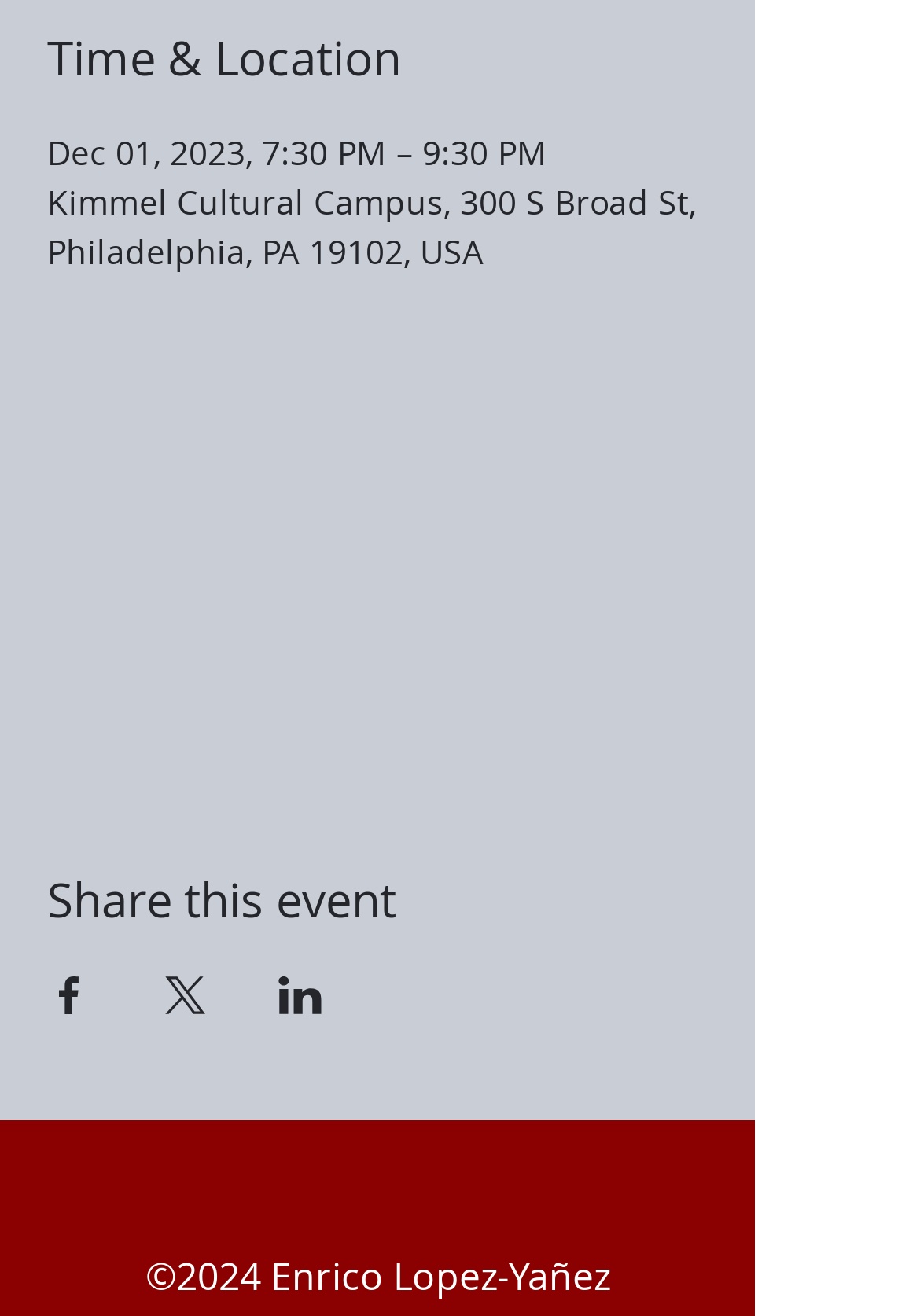Locate the coordinates of the bounding box for the clickable region that fulfills this instruction: "View LinkedIn page".

[0.303, 0.742, 0.351, 0.771]